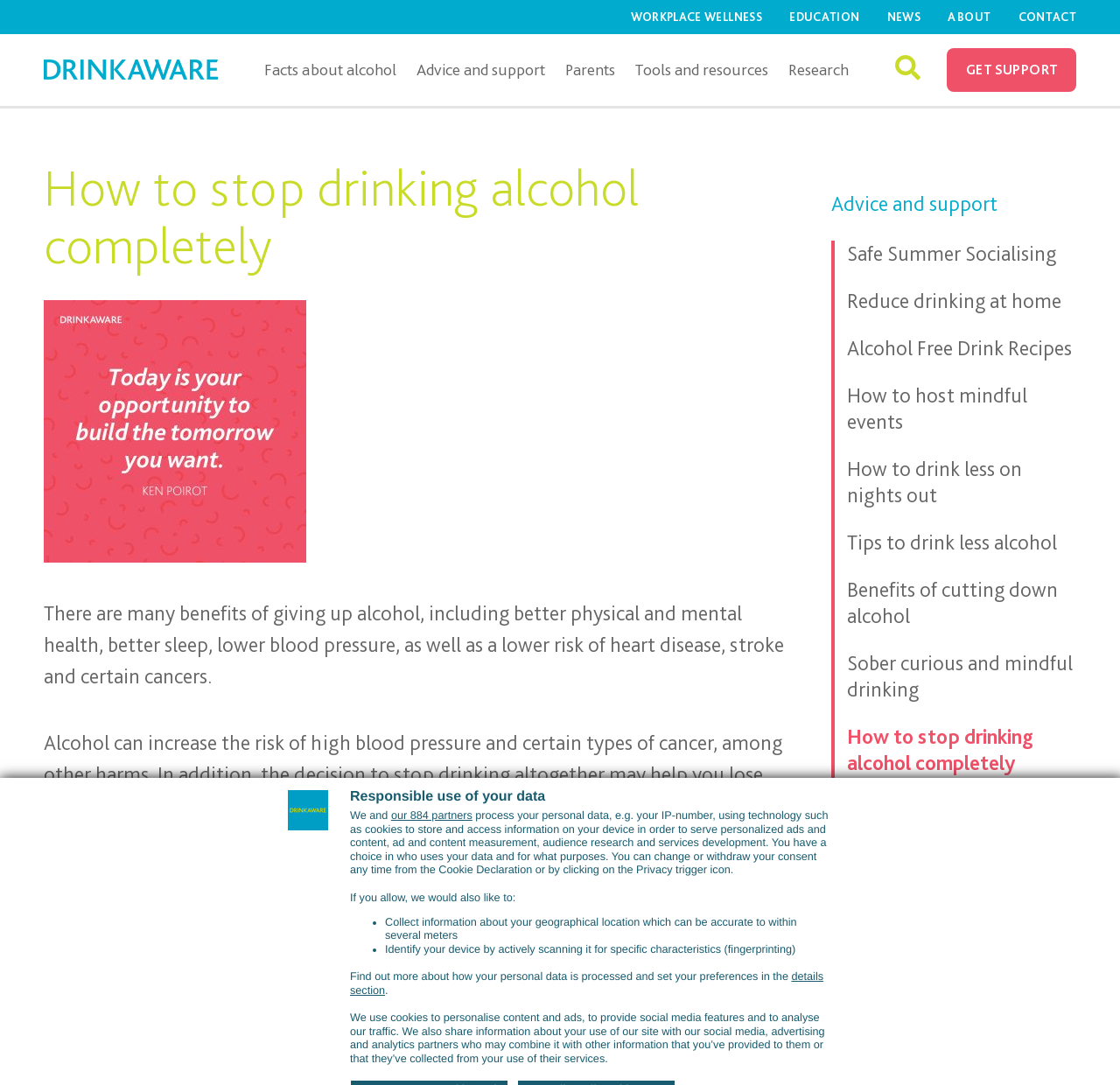What is the benefit of giving up alcohol mentioned on the website?
Examine the image and provide an in-depth answer to the question.

According to the website, giving up alcohol can lead to several benefits, including better physical and mental health, better sleep, lower blood pressure, and a lower risk of heart disease, stroke, and certain cancers.